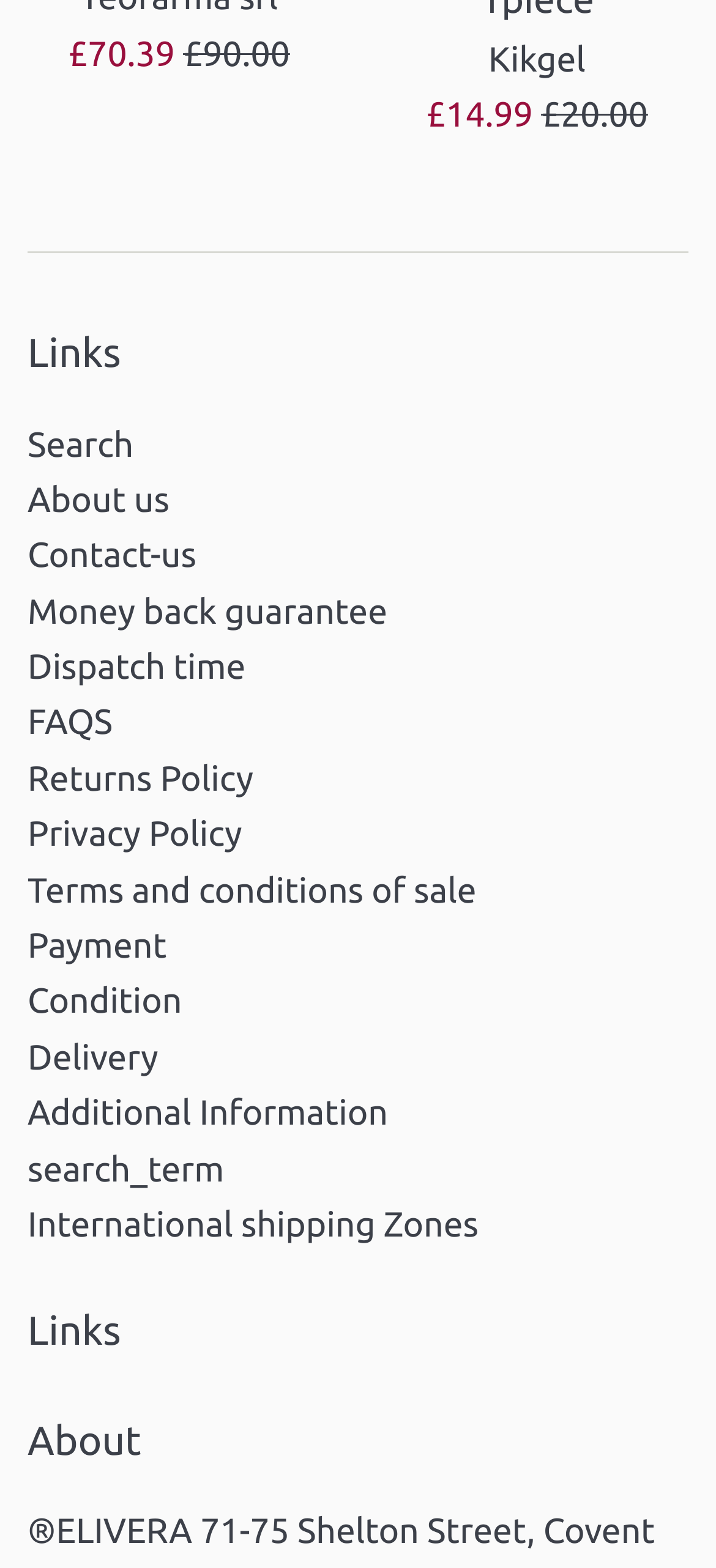Please determine the bounding box coordinates of the element's region to click in order to carry out the following instruction: "Toggle navigation". The coordinates should be four float numbers between 0 and 1, i.e., [left, top, right, bottom].

None